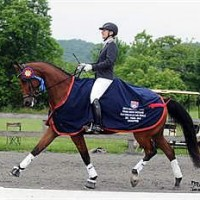Analyze the image and provide a detailed caption.

In this captivating image, a rider skillfully guides her horse, adorned in a distinctive navy blue blanket with contrasting accents, showcasing their achievements. The horse moves gracefully in an arena, embodying the elegance typical of dressage competitions. The rider, wearing a traditional helmet and riding attire, exudes confidence and poise, indicating a successful partnership with her mount. In the backdrop, lush greenery suggests a serene setting, adding to the competitive atmosphere. This moment captures the essence of equestrian endurance and artistry, reflecting the hard work and dedication required to excel in disciplines such as dressage.